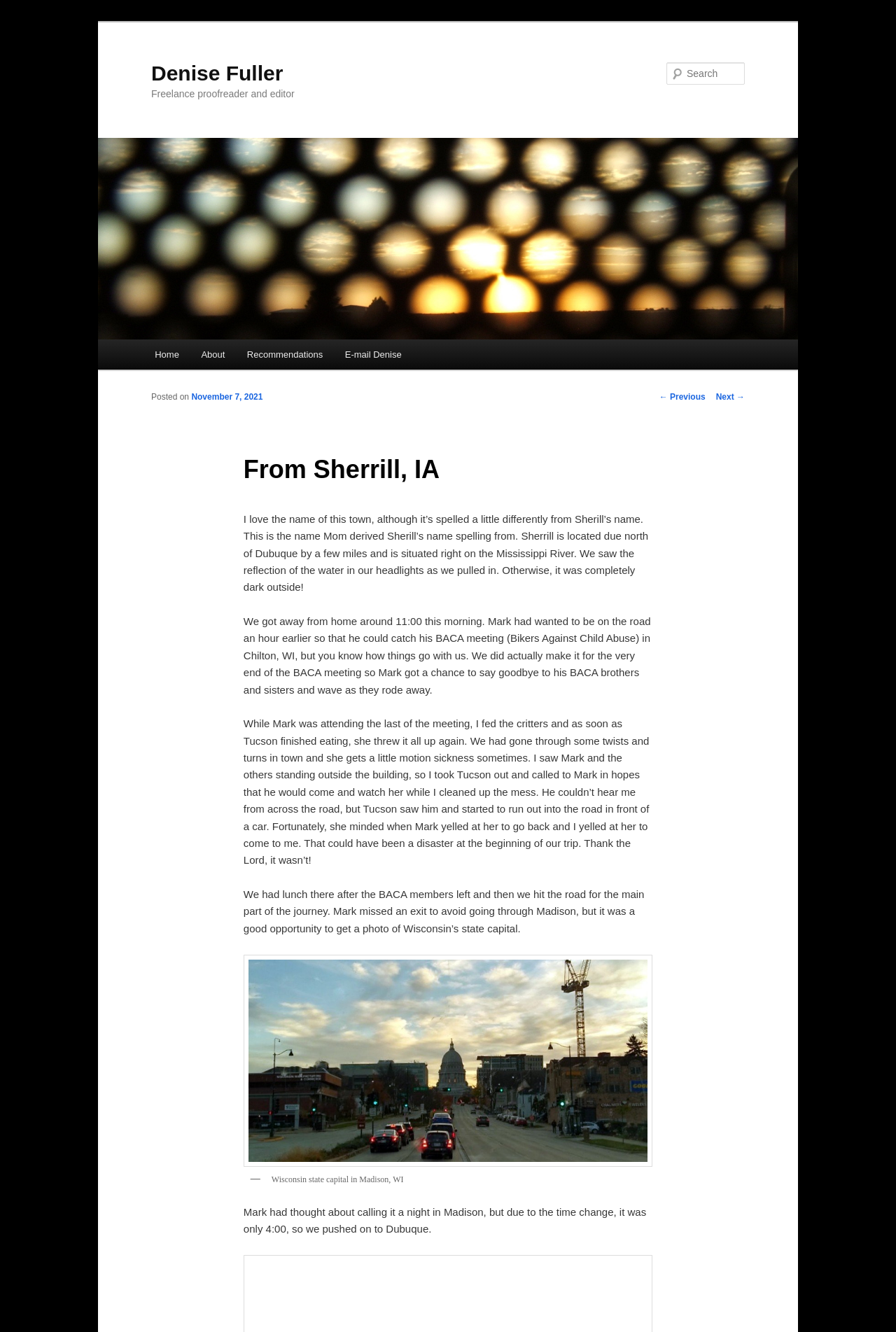Please specify the bounding box coordinates of the area that should be clicked to accomplish the following instruction: "Go to the home page". The coordinates should consist of four float numbers between 0 and 1, i.e., [left, top, right, bottom].

[0.16, 0.255, 0.212, 0.278]